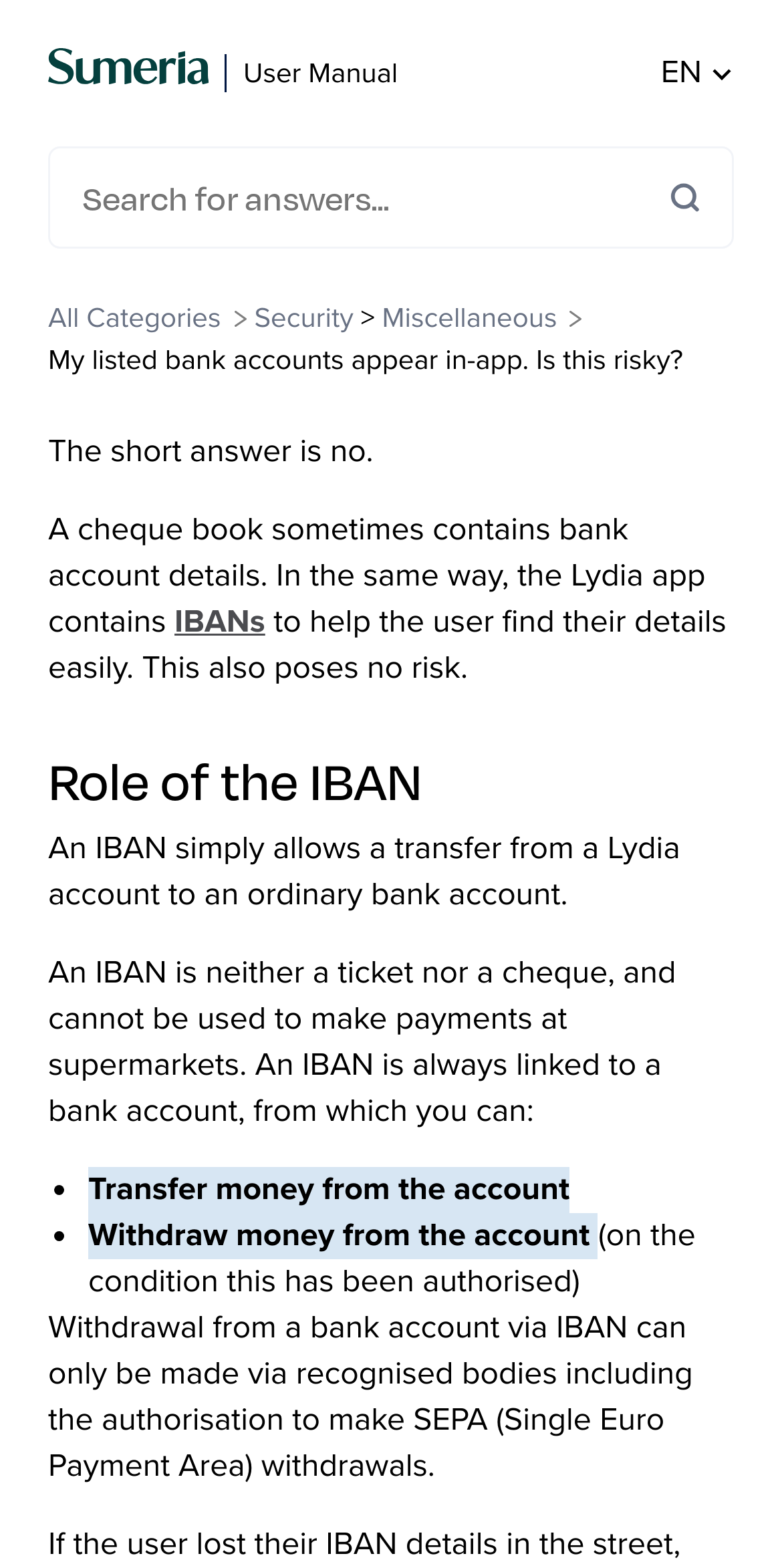Identify the bounding box for the element characterized by the following description: "User Manual".

[0.062, 0.031, 0.509, 0.063]